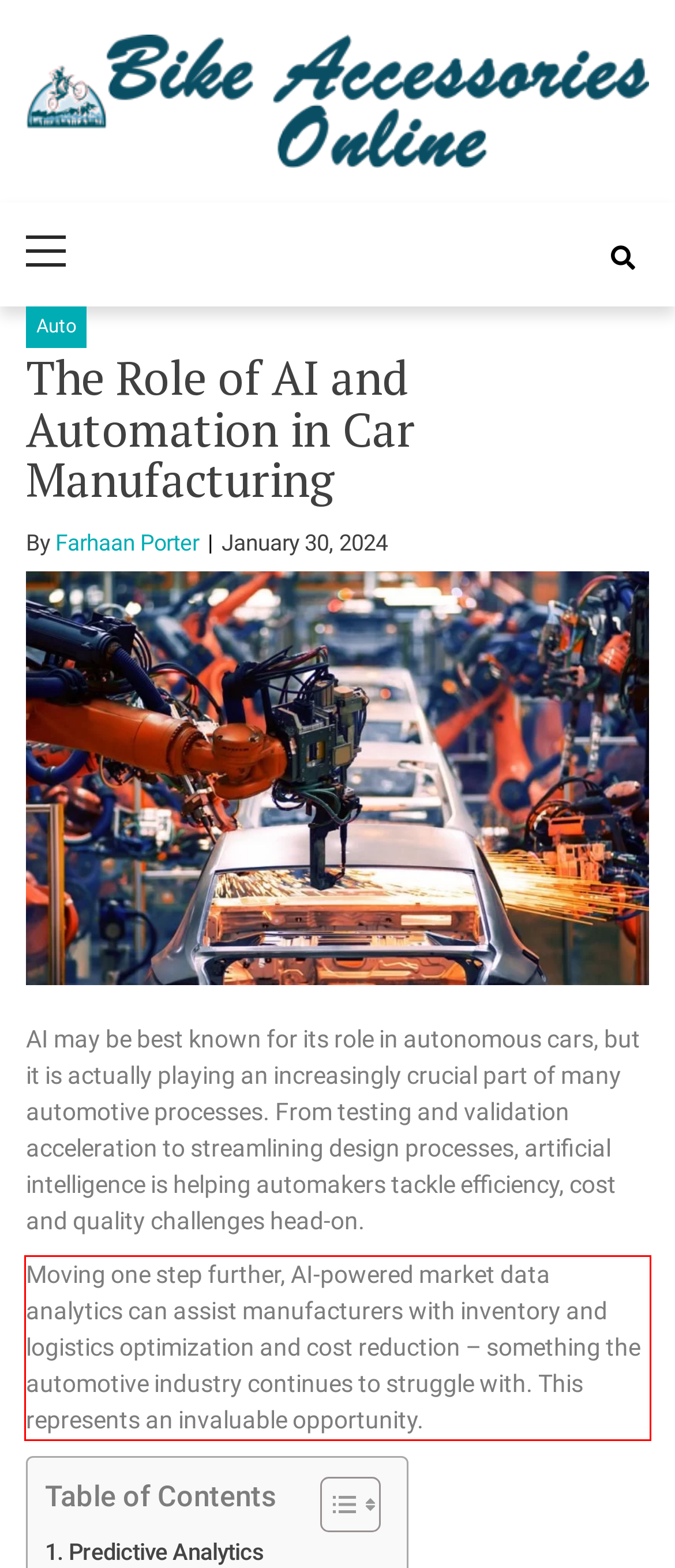Given a webpage screenshot, identify the text inside the red bounding box using OCR and extract it.

Moving one step further, AI-powered market data analytics can assist manufacturers with inventory and logistics optimization and cost reduction – something the automotive industry continues to struggle with. This represents an invaluable opportunity.